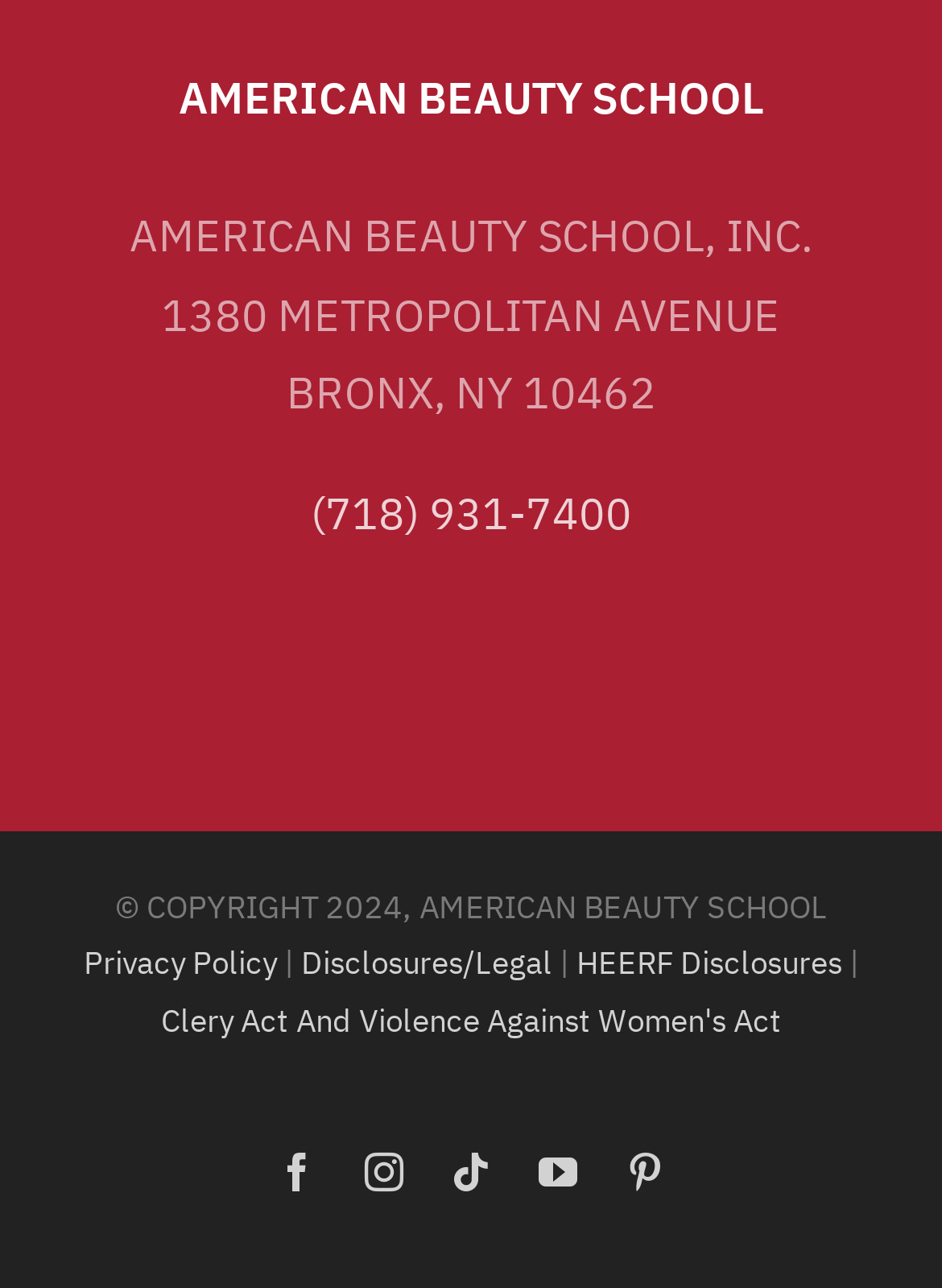Can you determine the bounding box coordinates of the area that needs to be clicked to fulfill the following instruction: "Read disclosures and legal information"?

[0.319, 0.732, 0.586, 0.764]